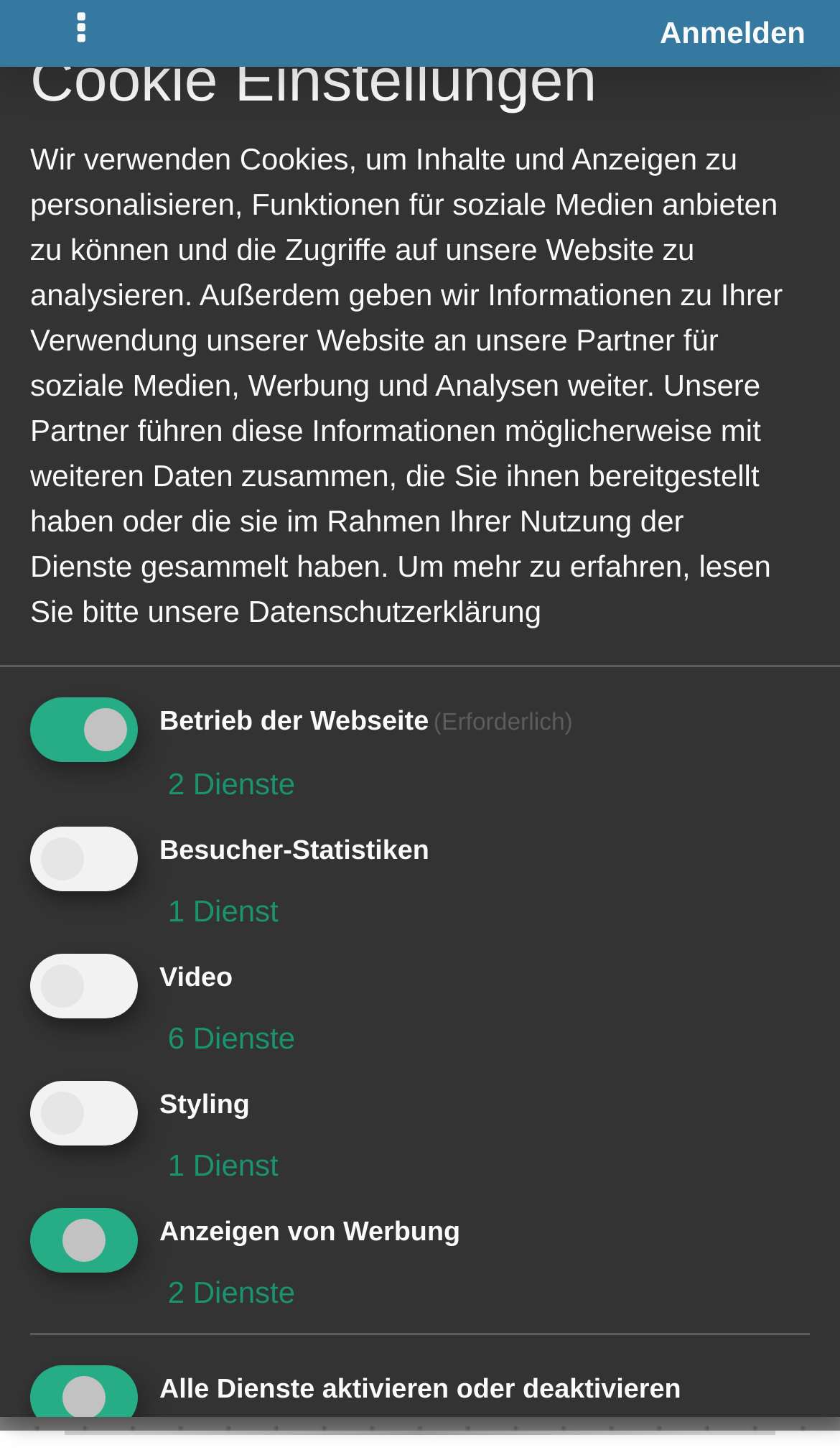Find the bounding box coordinates for the UI element that matches this description: "parent_node: Anzeigen von Werbung aria-describedby="purpose-item-advertising-description"".

[0.036, 0.832, 0.164, 0.877]